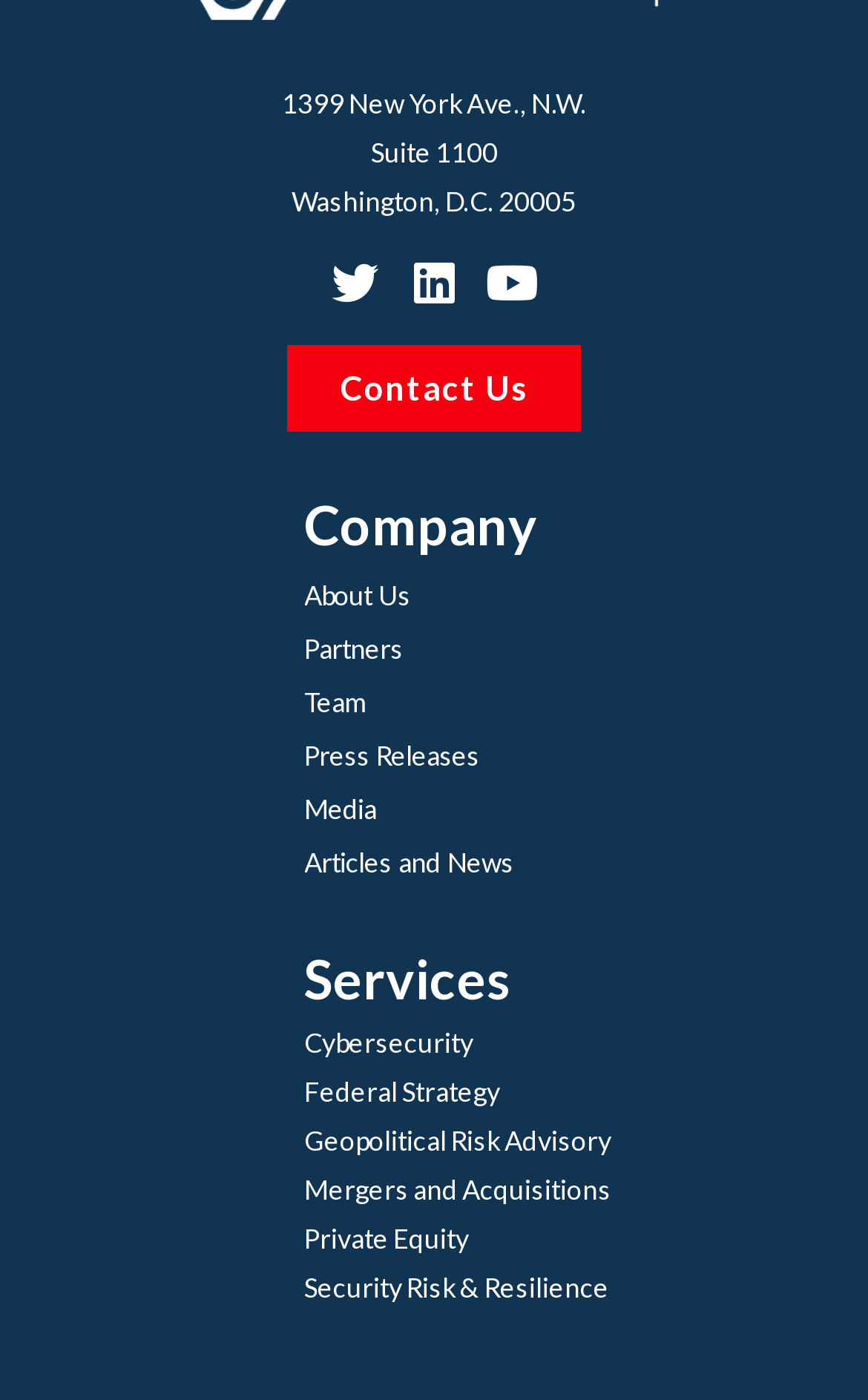Please identify the bounding box coordinates of the area that needs to be clicked to follow this instruction: "Explore services".

[0.35, 0.676, 1.0, 0.724]